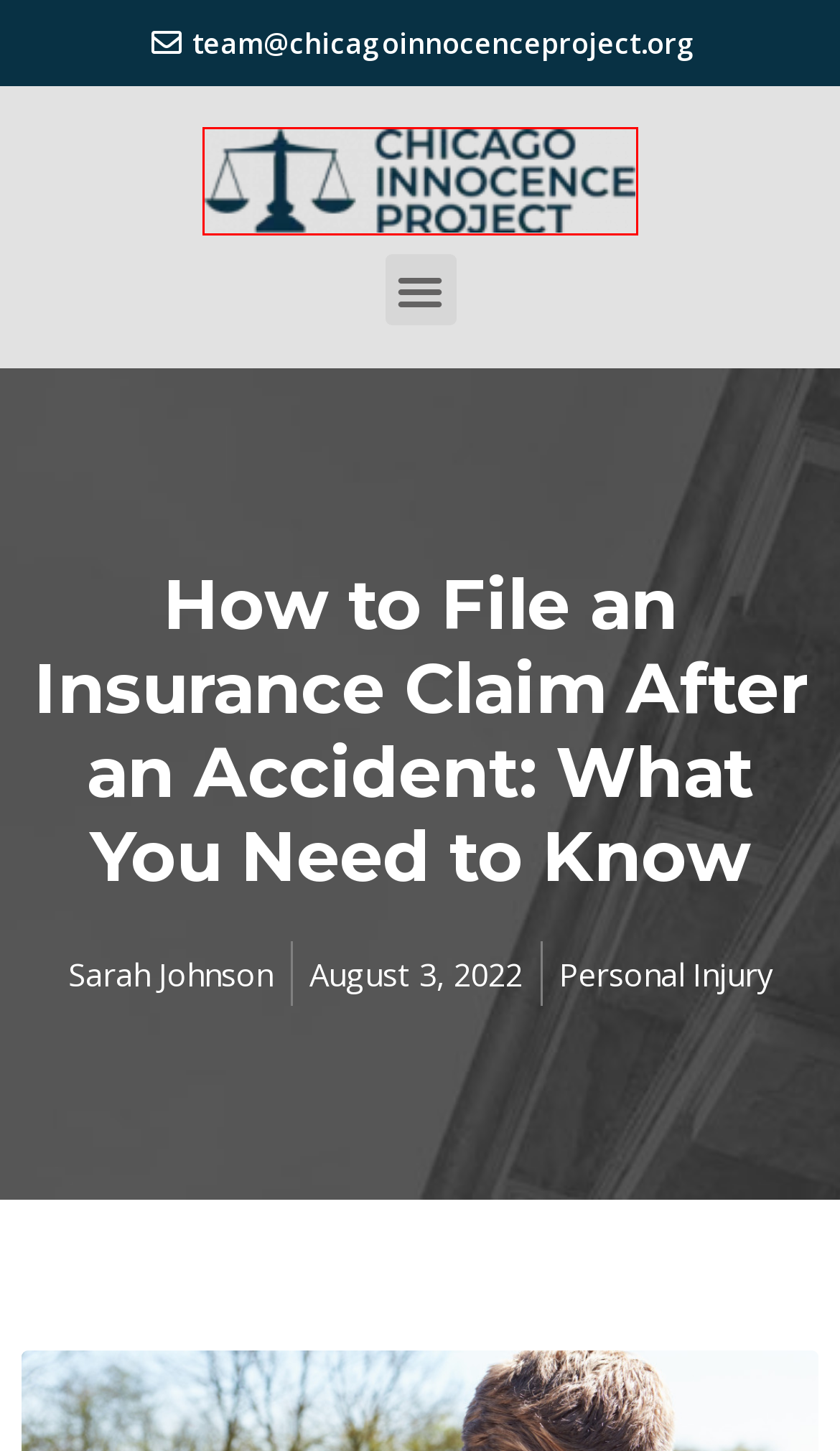Given a webpage screenshot with a red bounding box around a particular element, identify the best description of the new webpage that will appear after clicking on the element inside the red bounding box. Here are the candidates:
A. Appealing Rejected Health Insurance Claims
B. Personal Injury Archives - Chicago Innocence Project
C. Common Law Stuff Everyone Should Know
D. Home Archives - Chicago Innocence Project
E. Chicago Innocence Project: Uncovering Truth & Advocating for Justice
F. 5 Laws That Makes it Hard to Migrate to The U.K. - Chicago Innocence Project
G. How to Take Car Accident Scene Photos | Nolo
H. Immigration Law Archives - Chicago Innocence Project

E